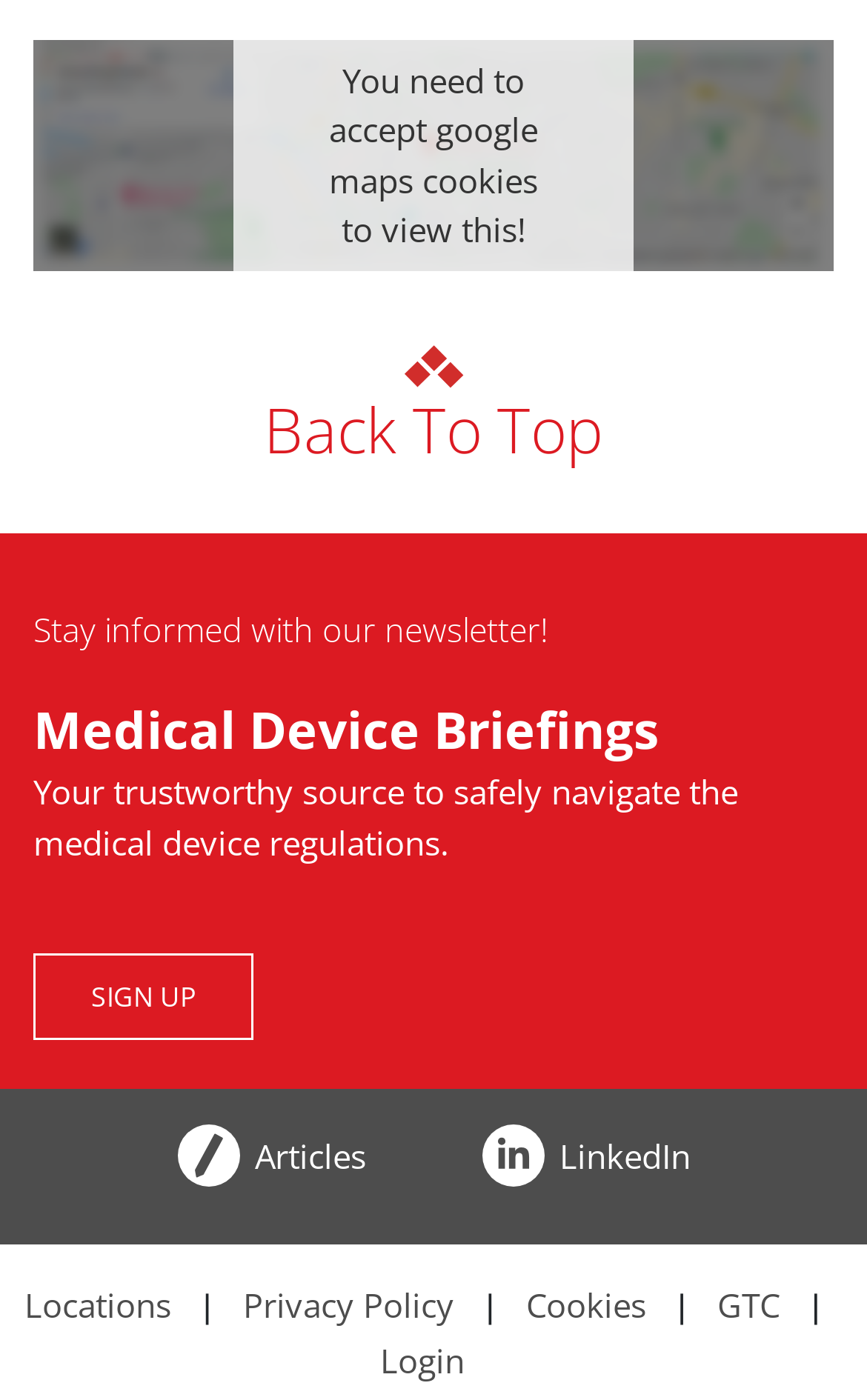Provide the bounding box coordinates for the specified HTML element described in this description: "GTC". The coordinates should be four float numbers ranging from 0 to 1, in the format [left, top, right, bottom].

[0.828, 0.916, 0.9, 0.948]